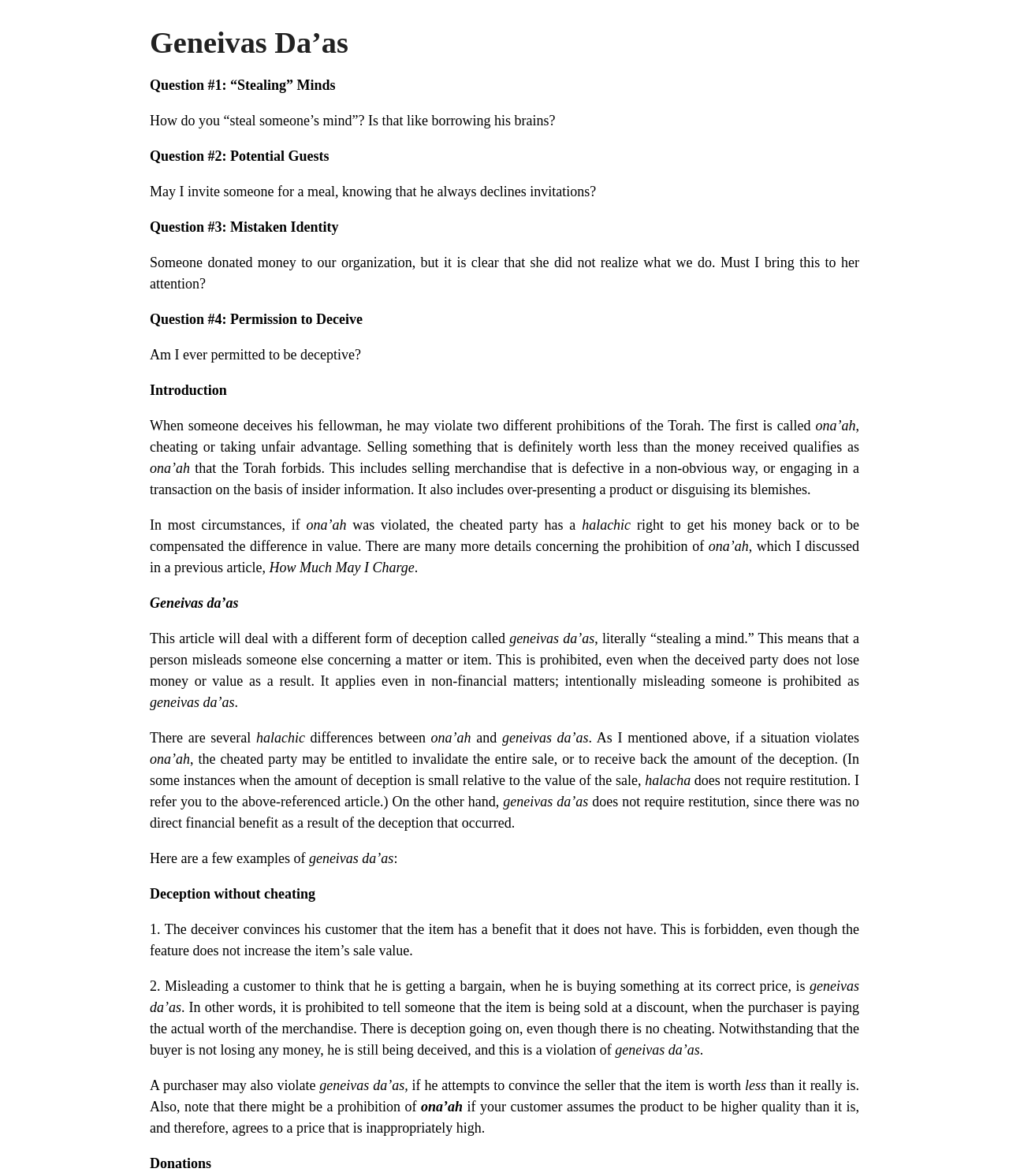What is the title of the article?
Provide a detailed and well-explained answer to the question.

The title of the article is 'Geneivas Da’as' which is mentioned at the top of the webpage as a heading.